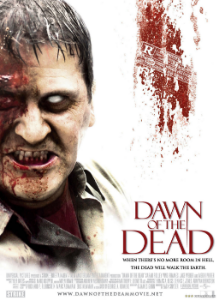How long does the film run? From the image, respond with a single word or brief phrase.

1 hour 41 minutes